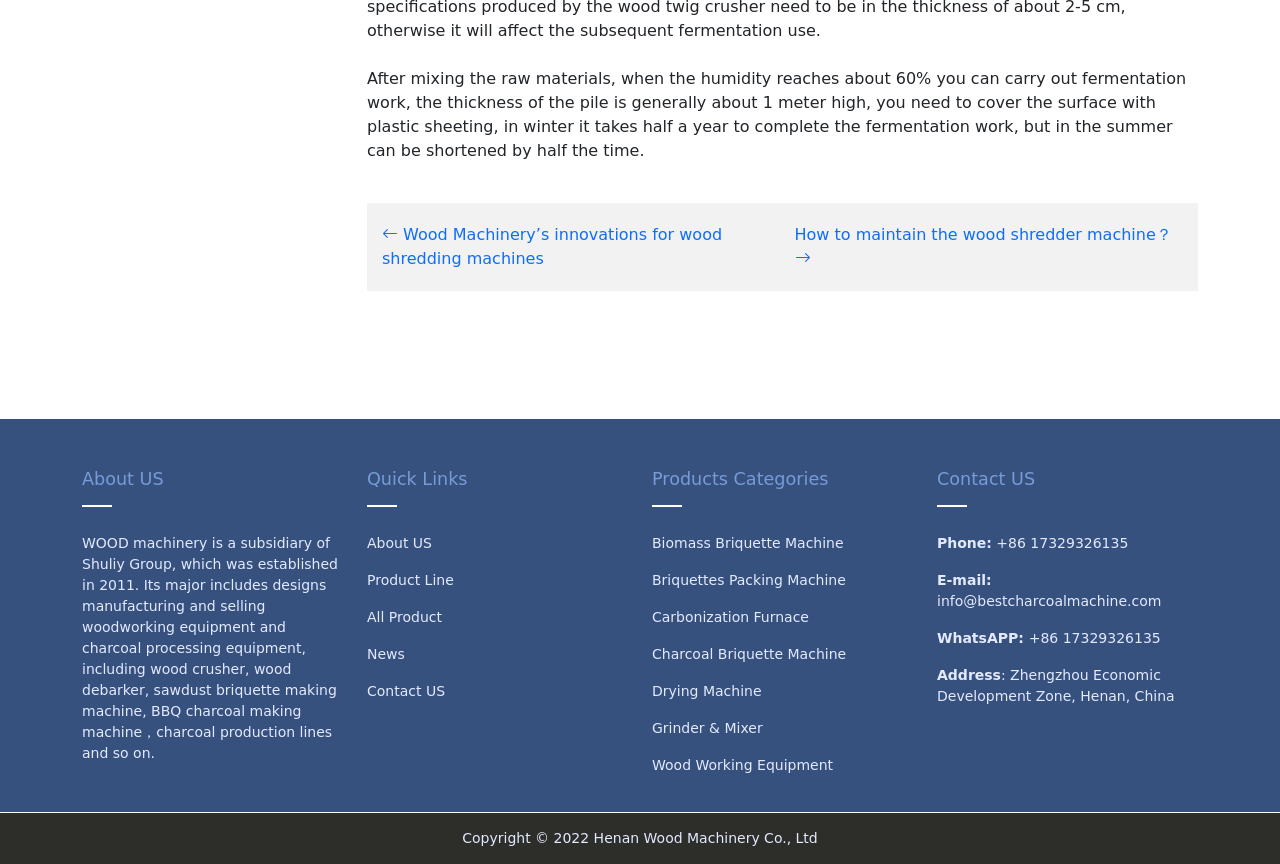Provide a one-word or short-phrase response to the question:
What is the phone number of the company?

+86 17329326135